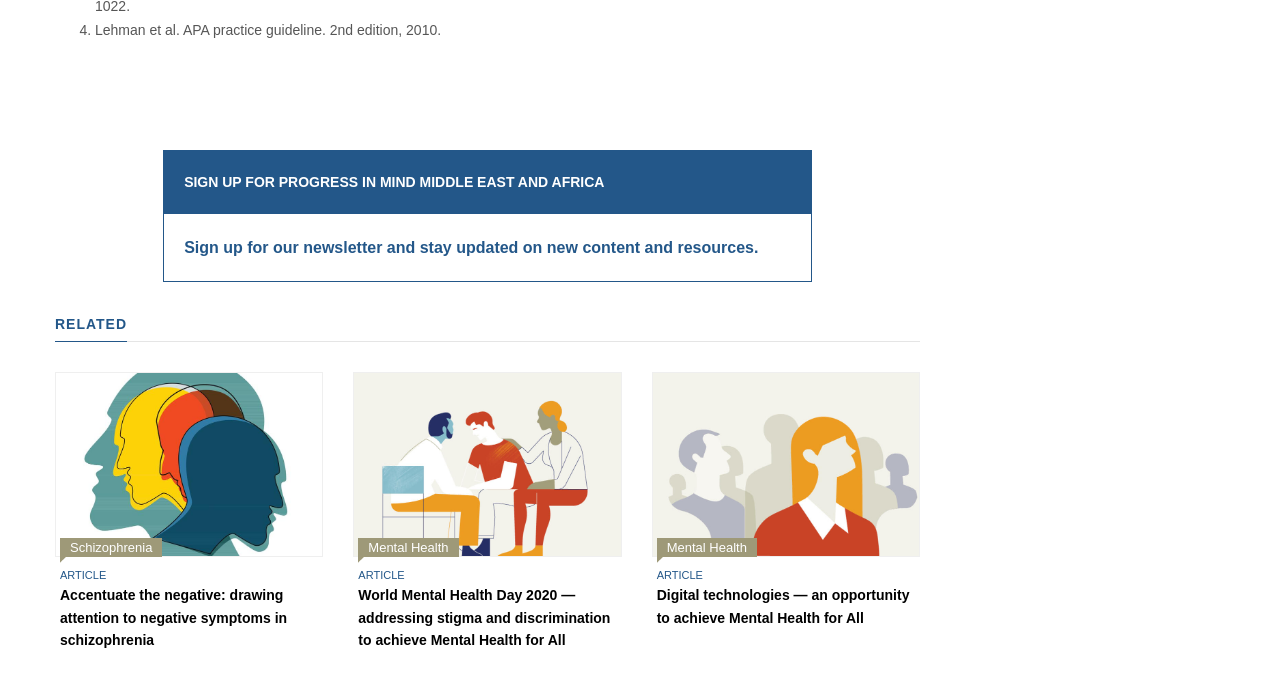Please find the bounding box coordinates of the element that must be clicked to perform the given instruction: "Read article about schizophrenia". The coordinates should be four float numbers from 0 to 1, i.e., [left, top, right, bottom].

[0.047, 0.787, 0.127, 0.815]